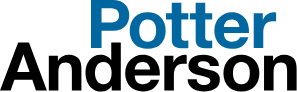Refer to the screenshot and give an in-depth answer to this question: What is the style of the typography for 'Anderson'?

According to the caption, the second part of the name, 'Anderson', is rendered in bold black letters, which suggests a sense of professionalism and authority in the branding.